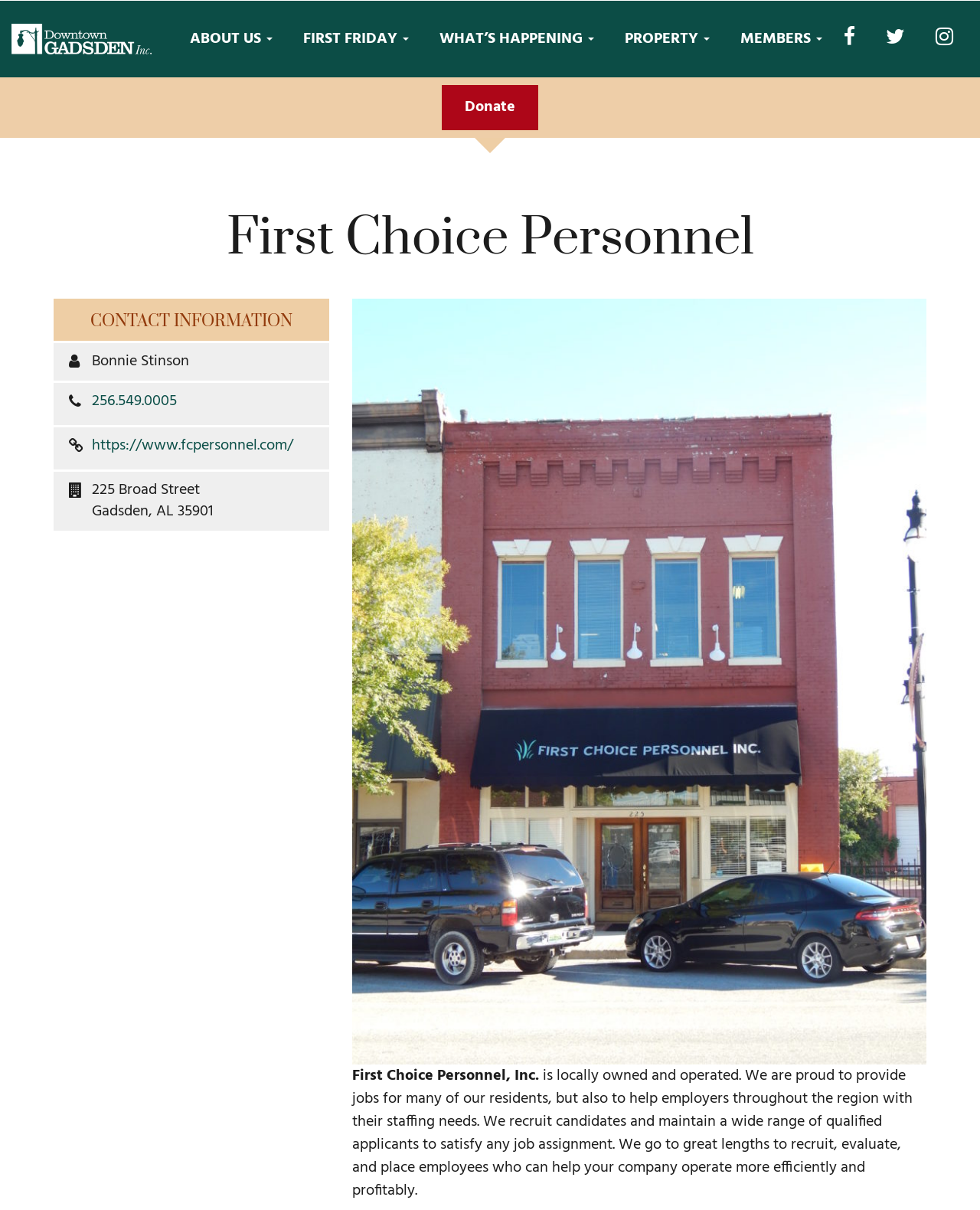What is the name of the company?
Using the image, give a concise answer in the form of a single word or short phrase.

First Choice Personnel, Inc.